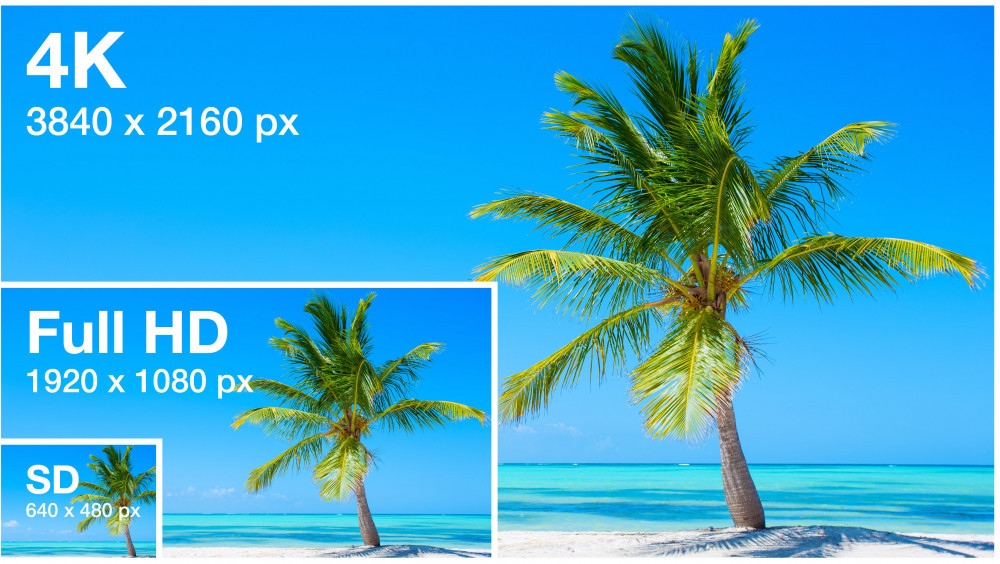Respond with a single word or short phrase to the following question: 
What is the main subject of the scenic backdrop in the image?

Palm tree